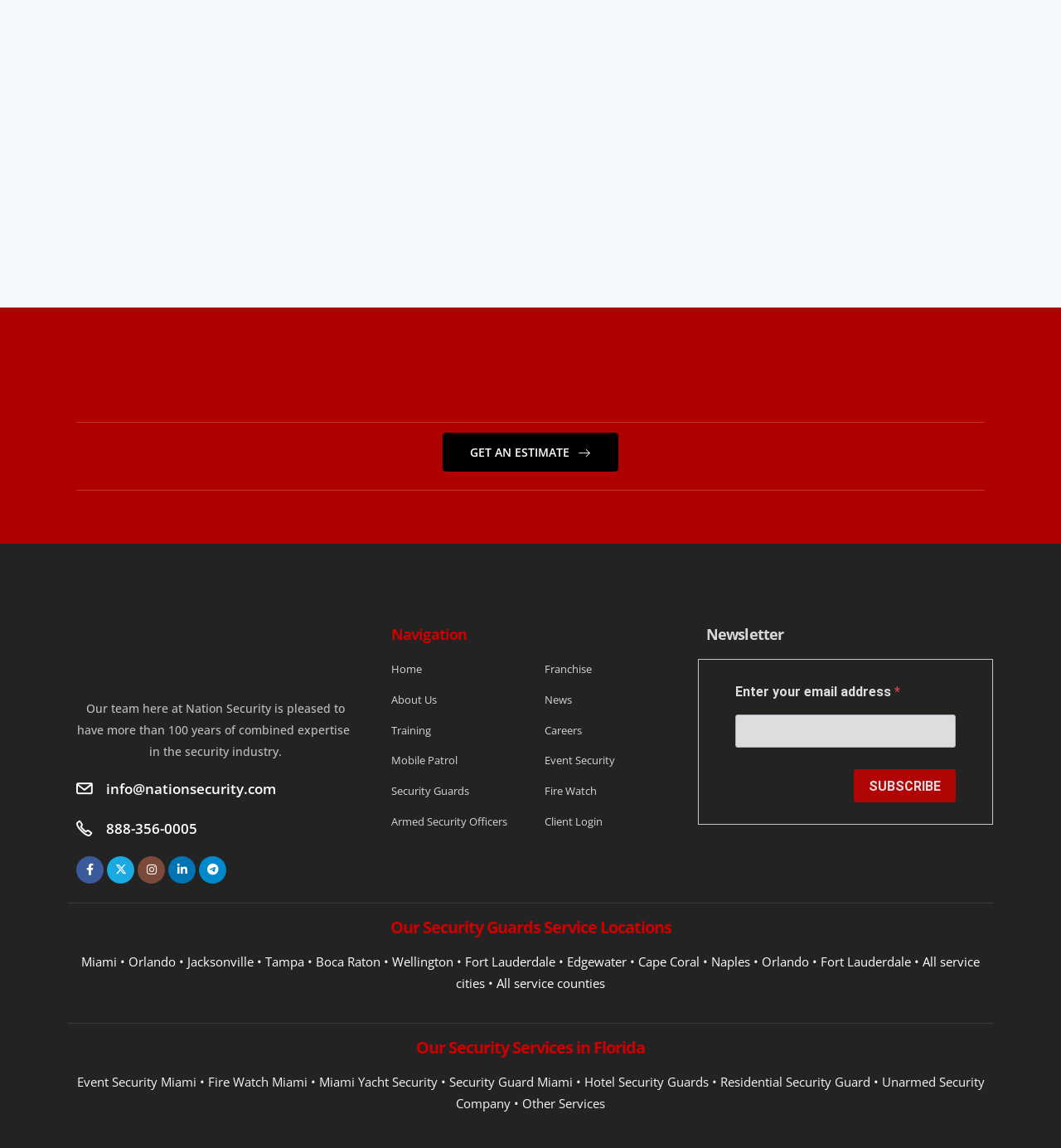Identify the bounding box of the HTML element described here: "Mobile Patrol". Provide the coordinates as four float numbers between 0 and 1: [left, top, right, bottom].

[0.369, 0.653, 0.487, 0.672]